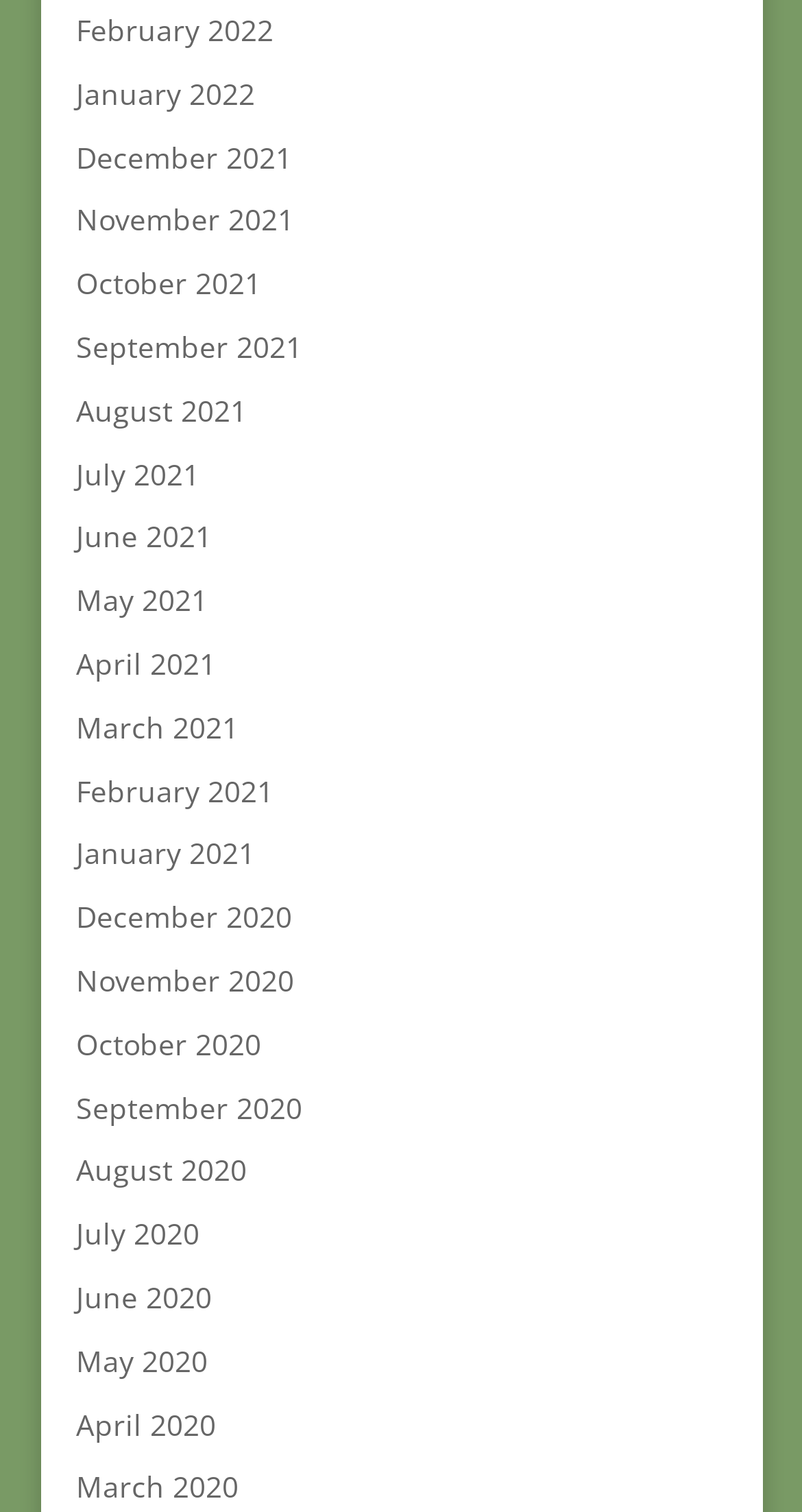Are the months listed in chronological order?
Provide a well-explained and detailed answer to the question.

I examined the list of links and noticed that the months are listed in chronological order, with the most recent month first and the earliest month last.